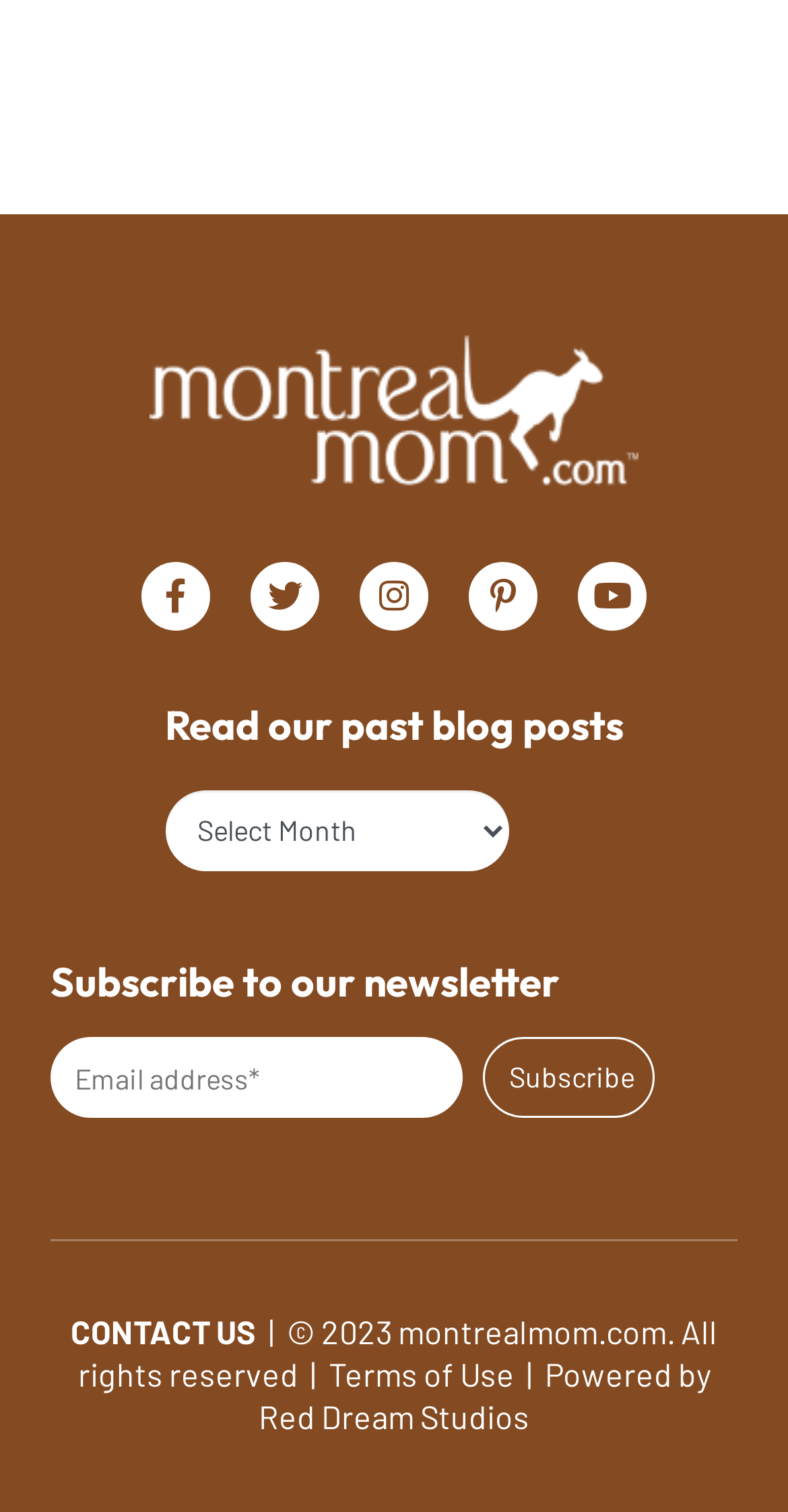What is the name of the company that powered the website?
Give a detailed and exhaustive answer to the question.

The name of the company that powered the website can be found at the bottom of the webpage, where it says 'Powered by Red Dream Studios'.